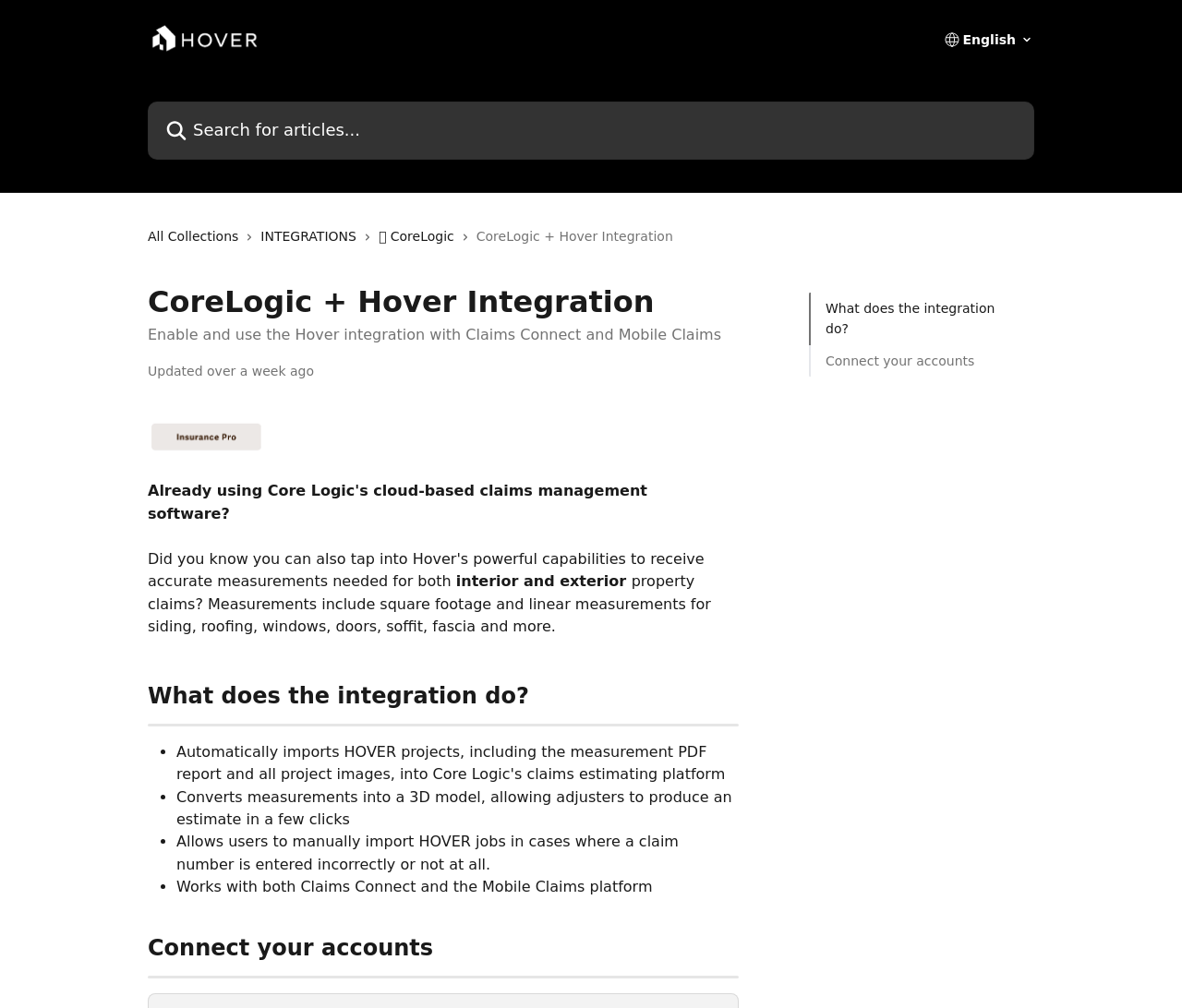Identify the bounding box coordinates of the specific part of the webpage to click to complete this instruction: "Click on Hover Help Center".

[0.125, 0.022, 0.221, 0.054]